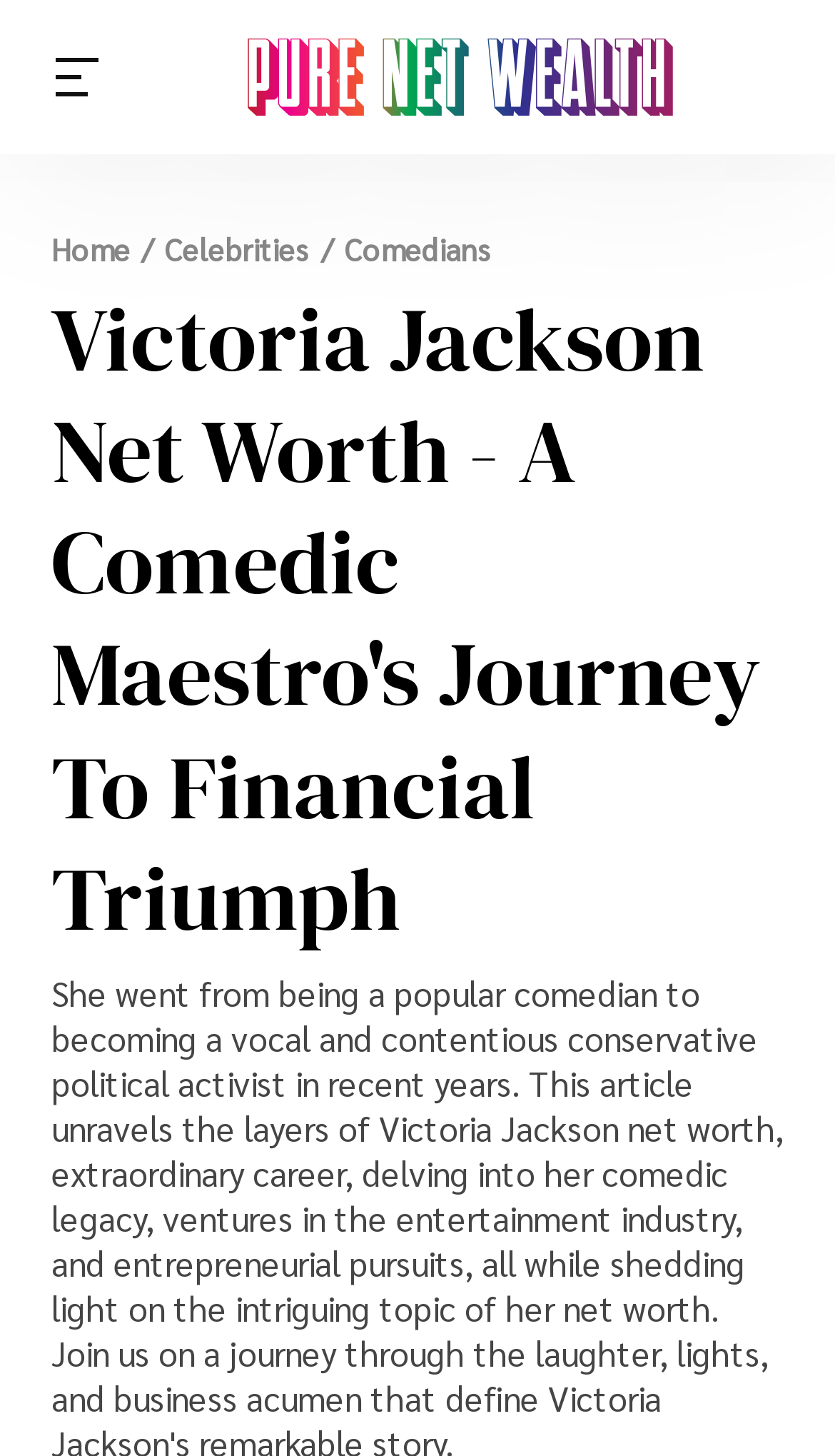What categories are available on the top menu?
Look at the image and respond with a one-word or short-phrase answer.

Celebrities, News, Crypto, Gambling